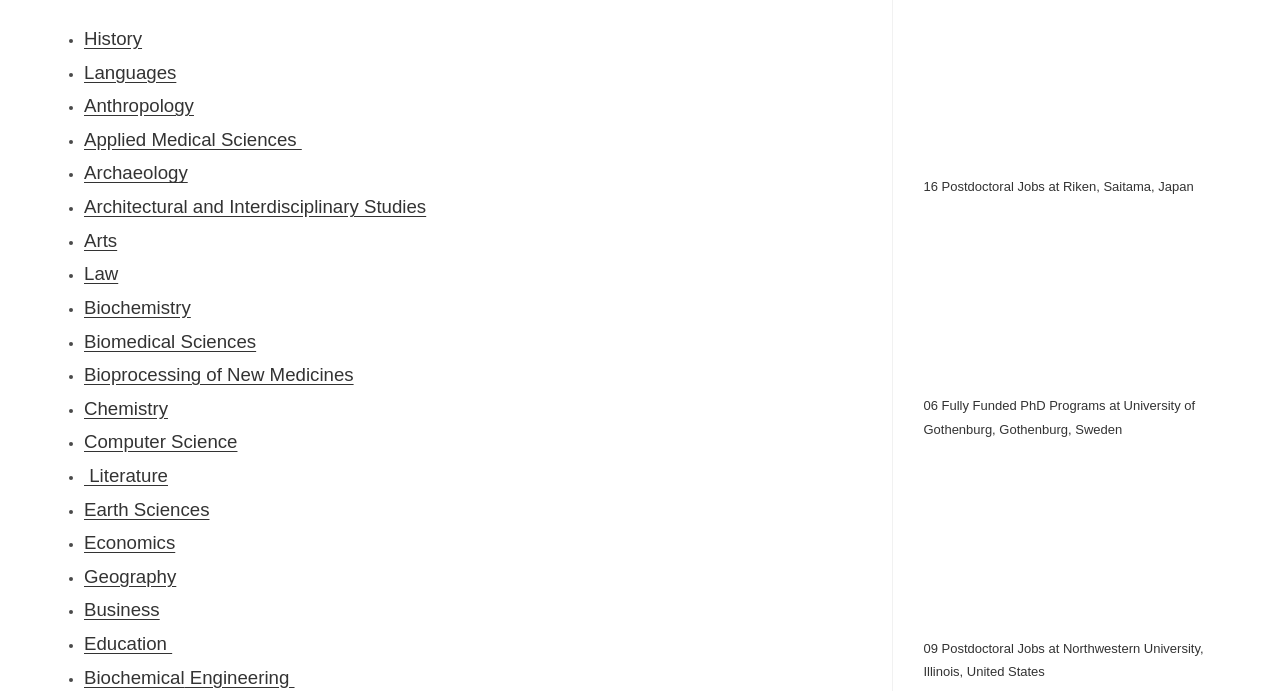What is the last subject listed?
Based on the image, answer the question in a detailed manner.

The last subject listed is 'Business' which is a link element located at the bottom of the webpage with a bounding box coordinate of [0.066, 0.867, 0.125, 0.898].